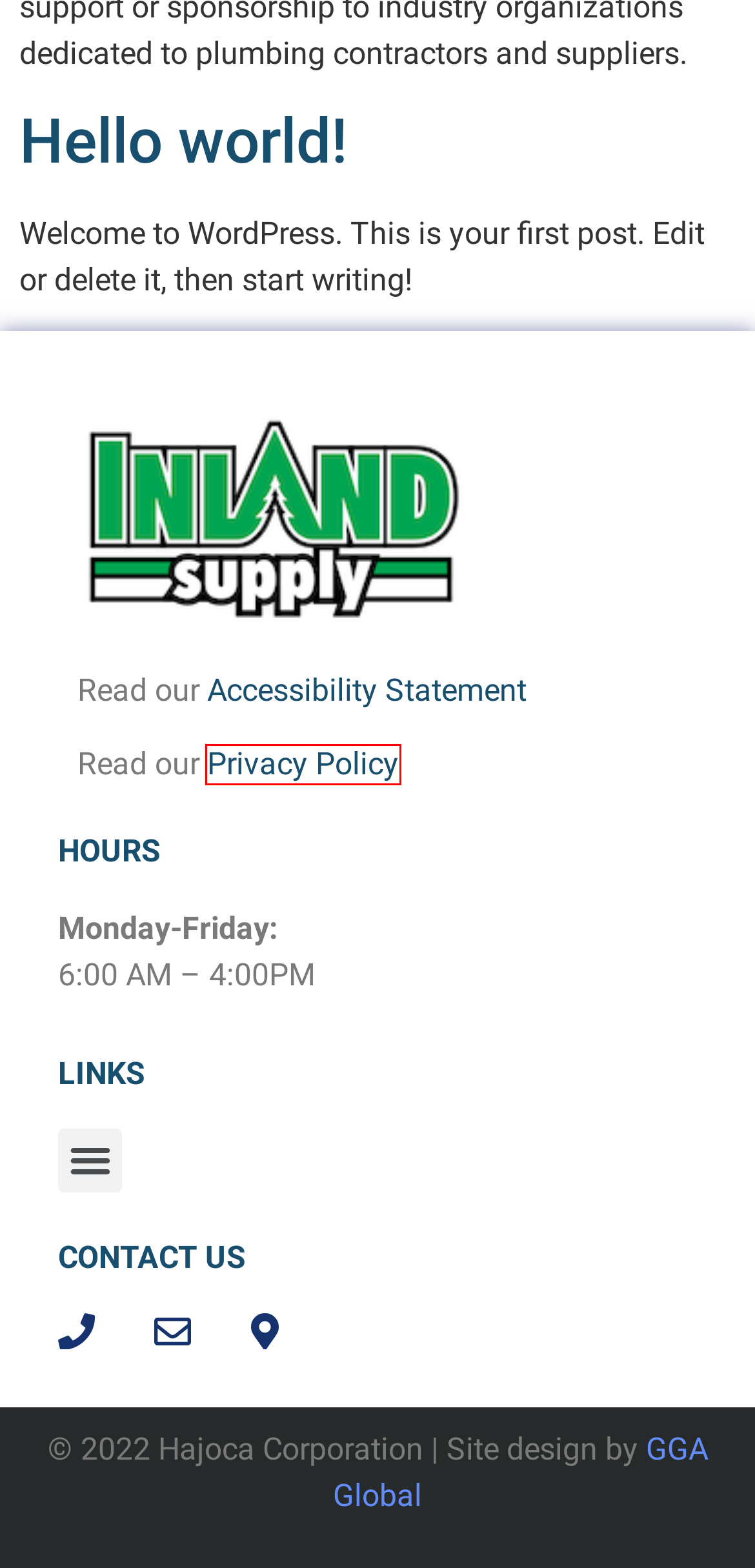Given a screenshot of a webpage with a red rectangle bounding box around a UI element, select the best matching webpage description for the new webpage that appears after clicking the highlighted element. The candidate descriptions are:
A. Cycle for Sight – Inland Pipe & Supply
B. Industry Associations – Inland Pipe & Supply
C. American Red Cross Disaster Relief – Inland Pipe & Supply
D. Hello world! – Inland Pipe & Supply
E. Honor Flight – Inland Pipe & Supply
F. Ice Bucket Challenge – Inland Pipe & Supply
G. Typhoon Haiyan Relief – Inland Pipe & Supply
H. Privacy Policy - Hajoca

H